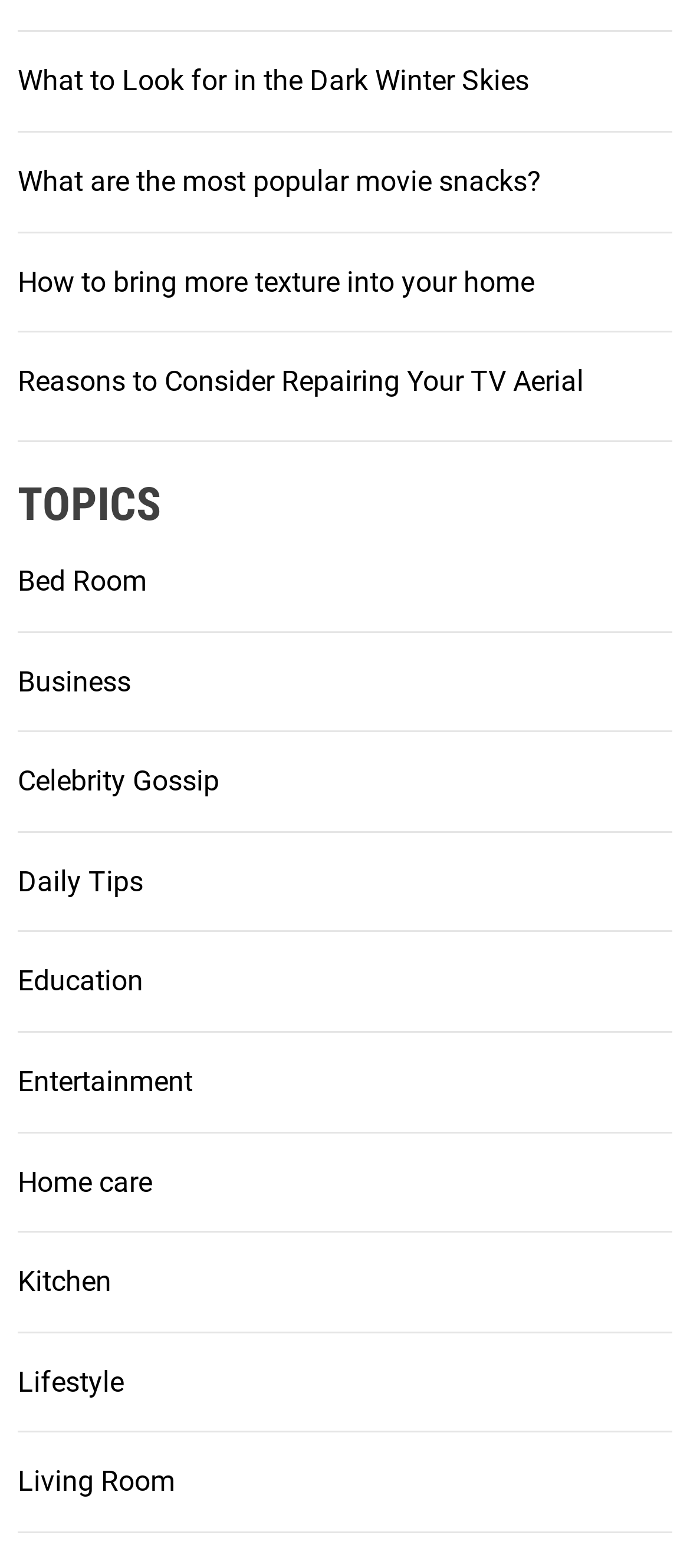Answer the following in one word or a short phrase: 
How many links are available on the webpage?

At least 13